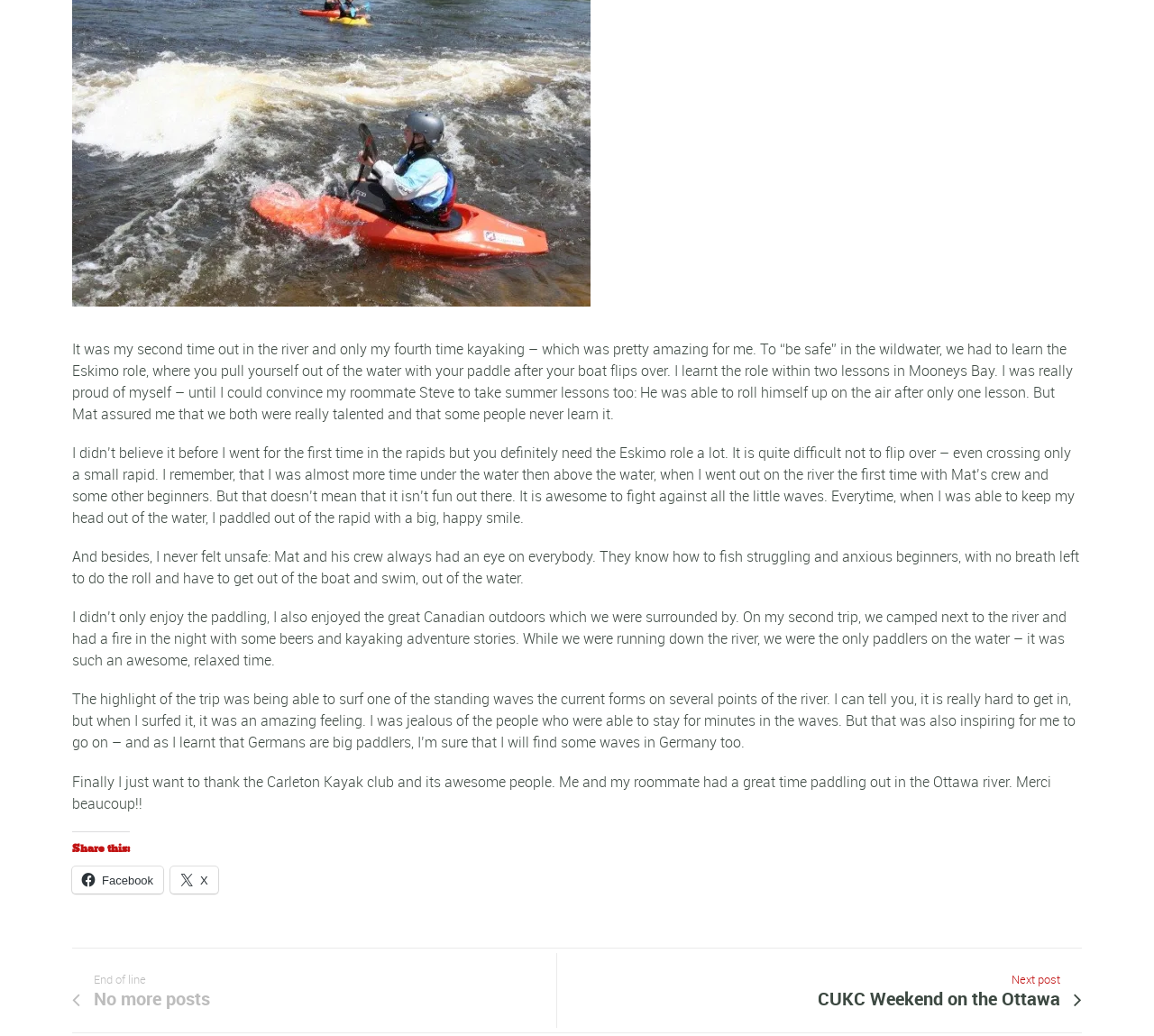What is the name of the club mentioned in the text?
Please use the image to provide a one-word or short phrase answer.

Carleton Kayak club